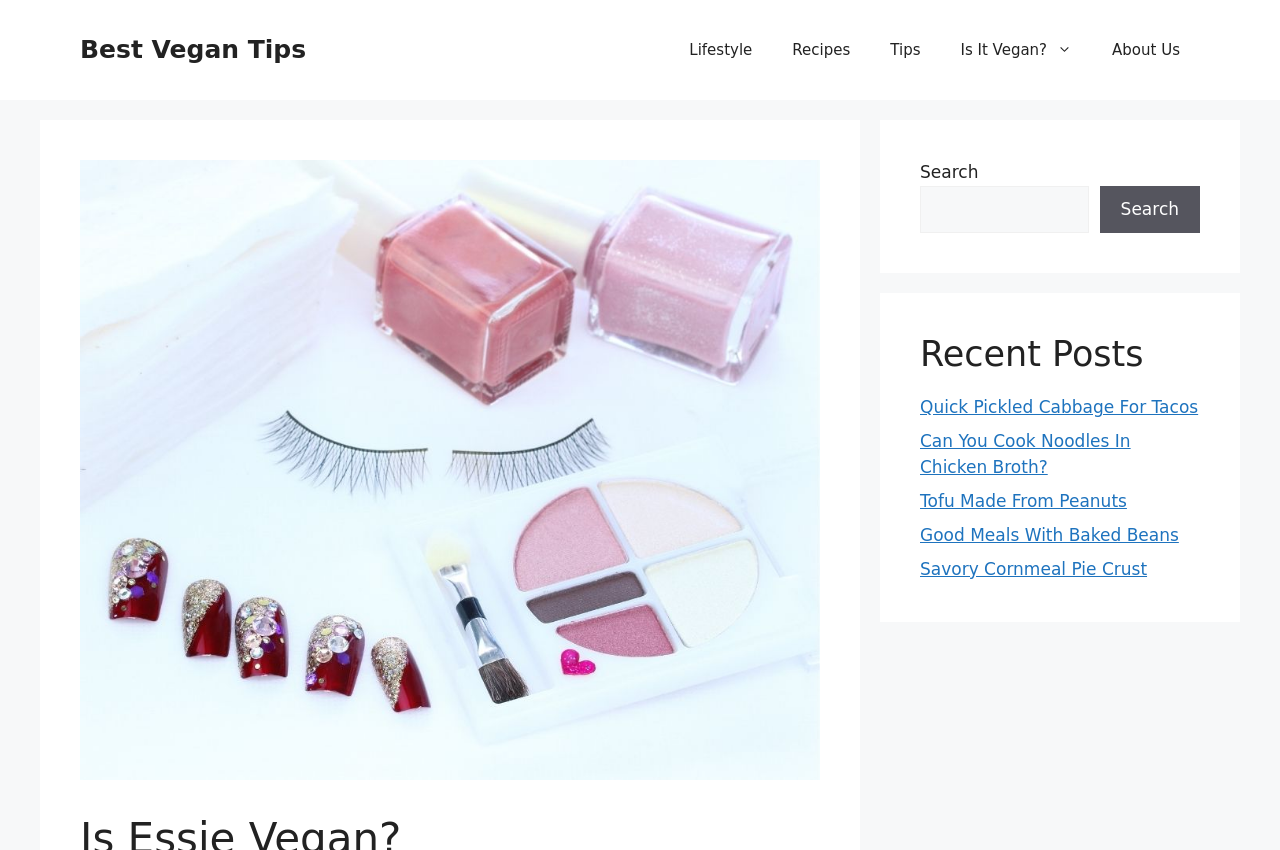Observe the image and answer the following question in detail: What is the purpose of the search box?

The search box is located in the complementary section and has a label that says 'Search', indicating that it is used to search for content on the website.